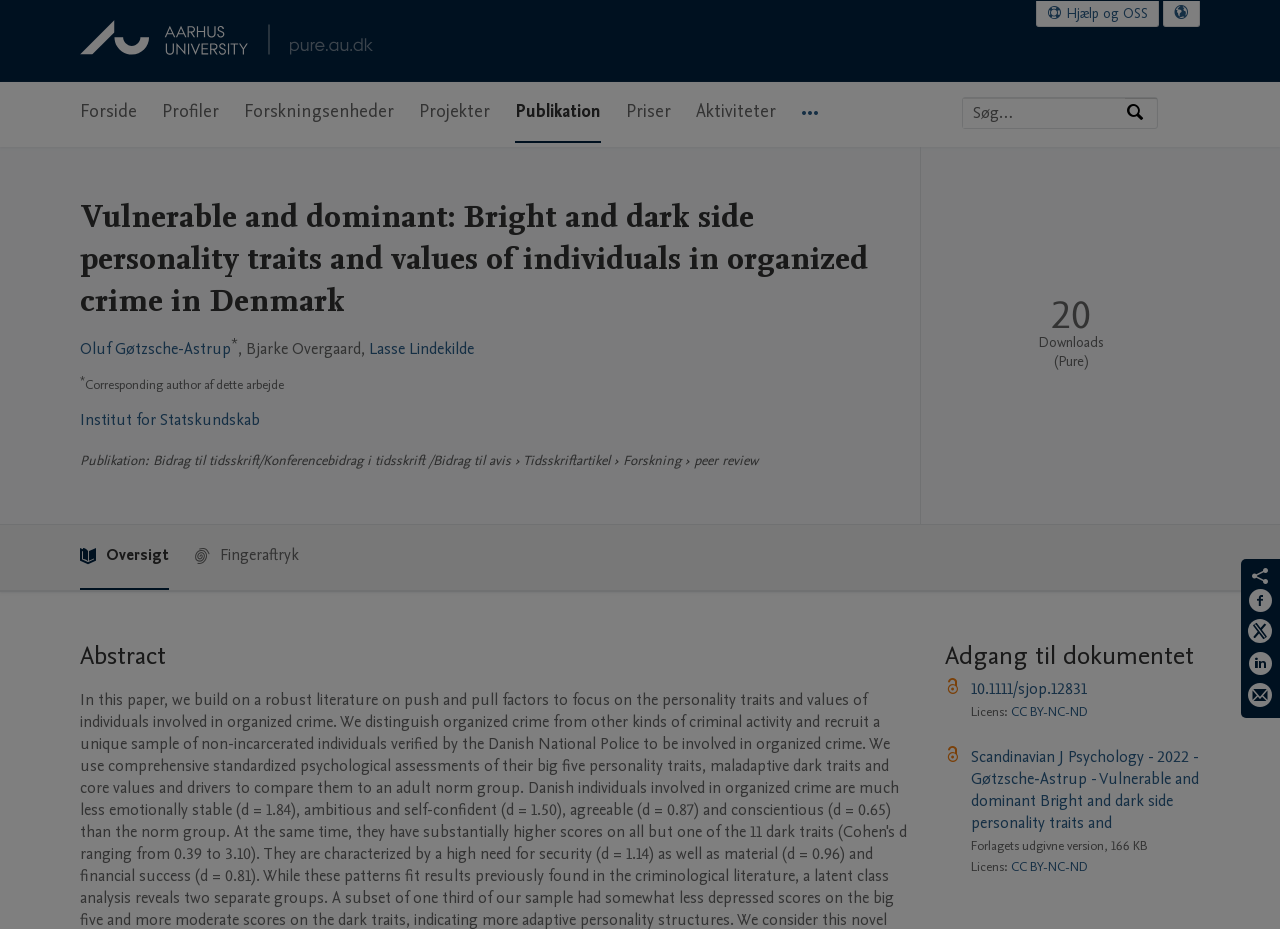What is the type of publication?
From the image, respond using a single word or phrase.

Tidsskriftartikel